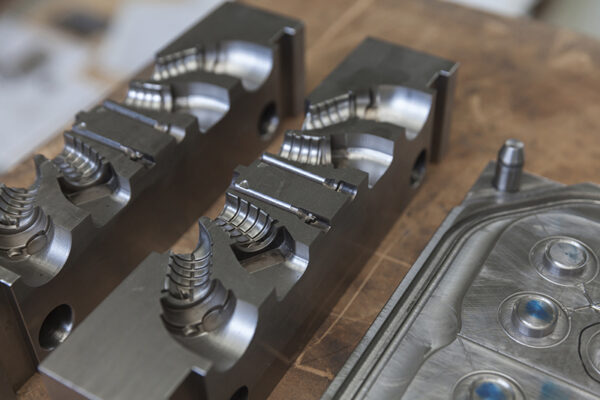Offer a detailed narrative of what is shown in the image.

This image showcases a pair of intricately designed injection molds, essential tools in the manufacturing process for creating plastic parts. The molds, made of polished metal, exhibit precise features including channels and contours that facilitate the flow of molten plastic during injection. Positioned alongside another mold component, the image highlights the complex engineering involved in achieving both functionality and efficiency in plastic production. This visual representation emphasizes the importance of mold design, which is central to industries such as automotive and electronics, reflecting the sophisticated processes used by manufacturers like those described in the accompanying guide on injection molding.